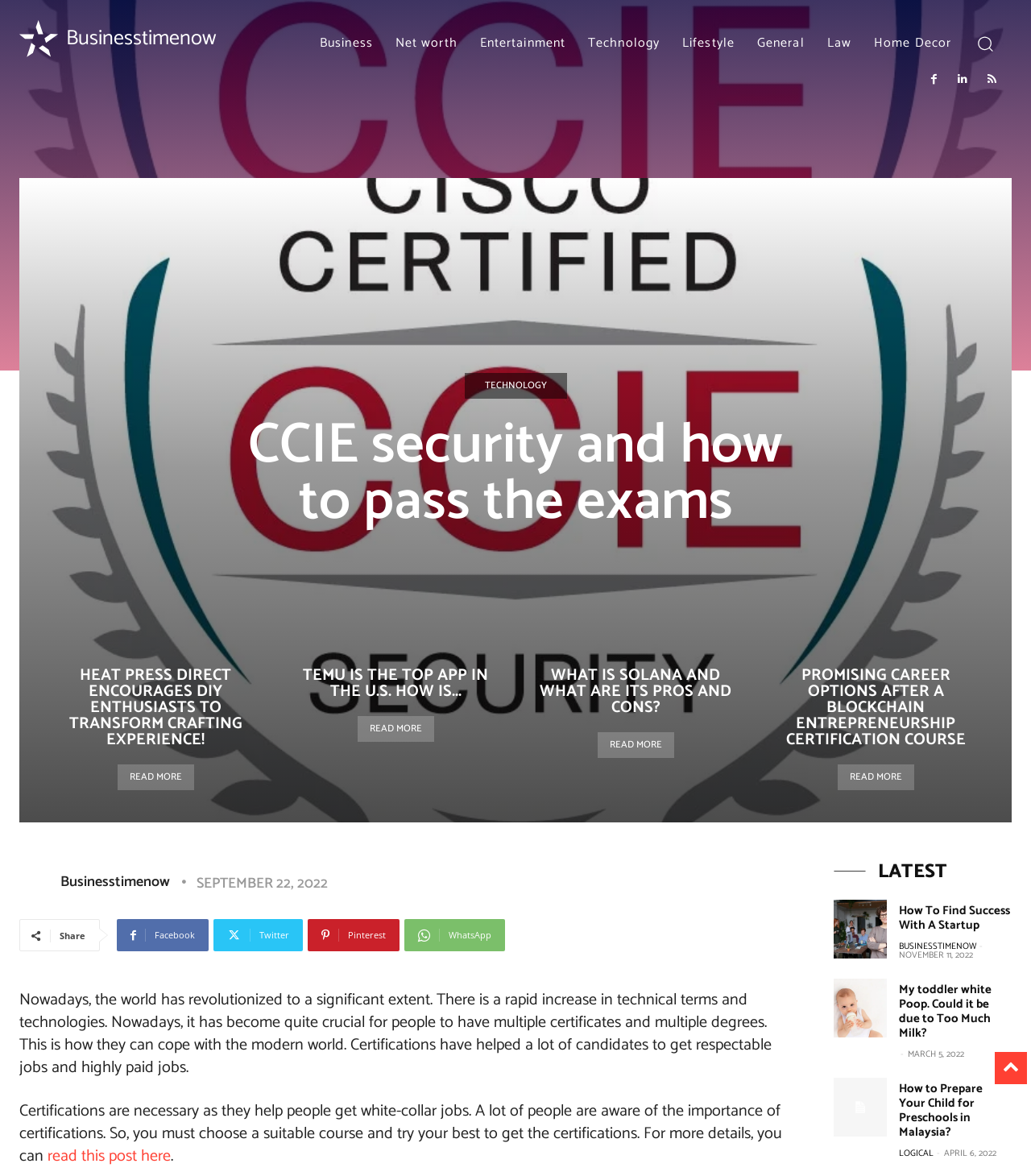Please locate the bounding box coordinates of the element that needs to be clicked to achieve the following instruction: "Read more about 'HEAT PRESS DIRECT ENCOURAGES DIY ENTHUSIASTS TO TRANSFORM CRAFTING EXPERIENCE!' ". The coordinates should be four float numbers between 0 and 1, i.e., [left, top, right, bottom].

[0.114, 0.65, 0.188, 0.672]